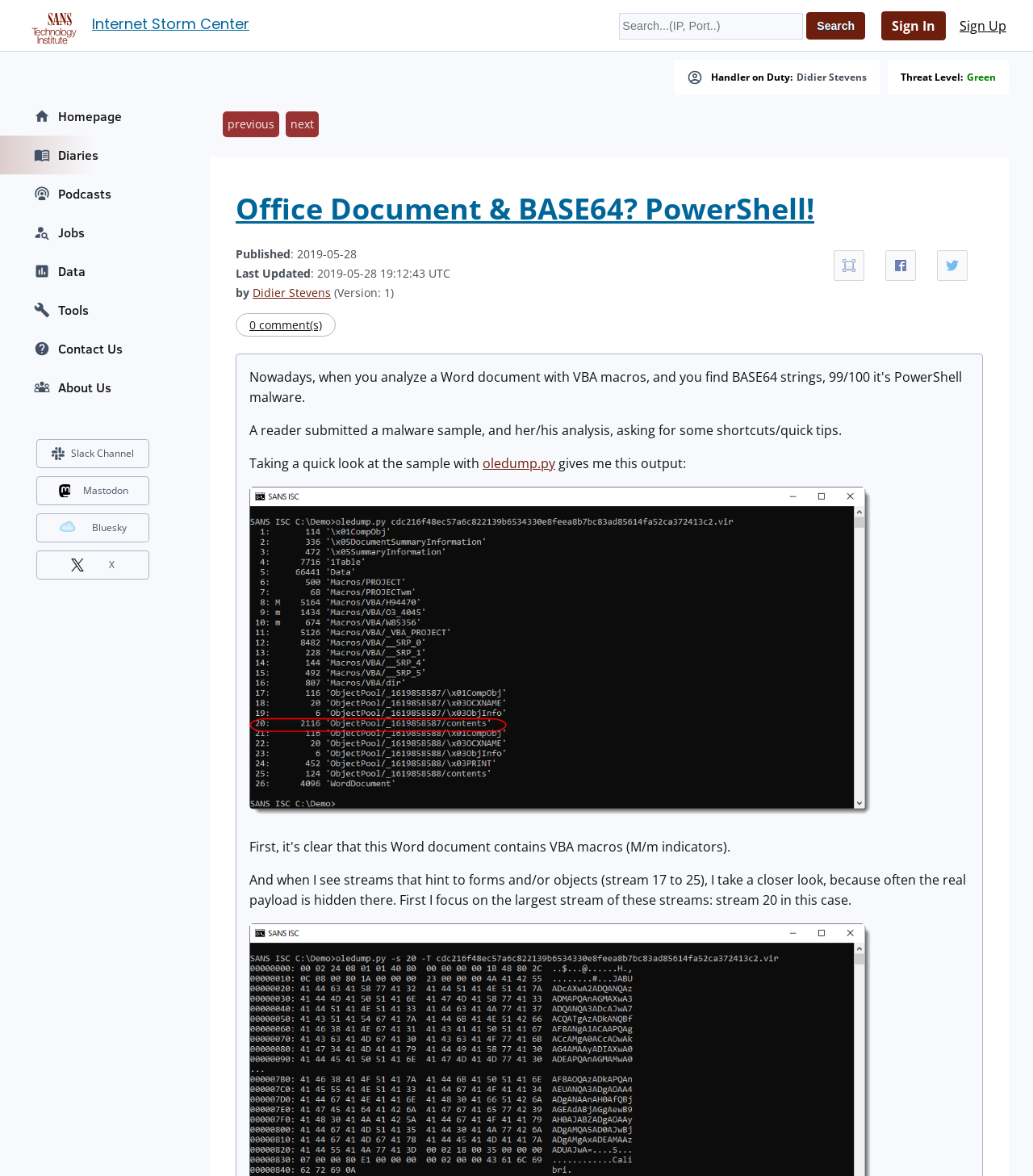Locate the bounding box coordinates of the area that needs to be clicked to fulfill the following instruction: "Go to the previous page". The coordinates should be in the format of four float numbers between 0 and 1, namely [left, top, right, bottom].

[0.216, 0.095, 0.27, 0.117]